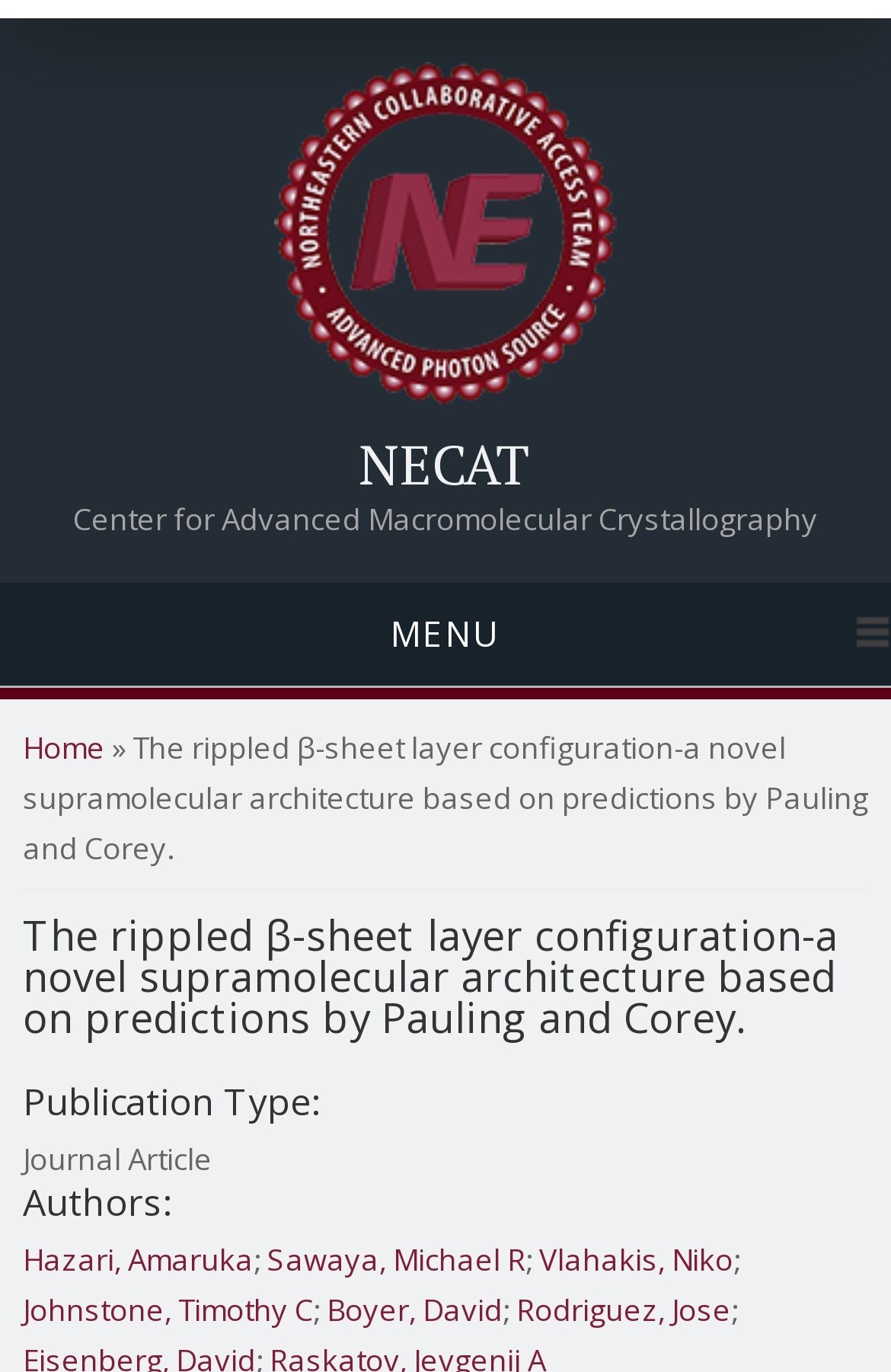Could you provide the bounding box coordinates for the portion of the screen to click to complete this instruction: "view author information"?

[0.026, 0.862, 0.974, 0.889]